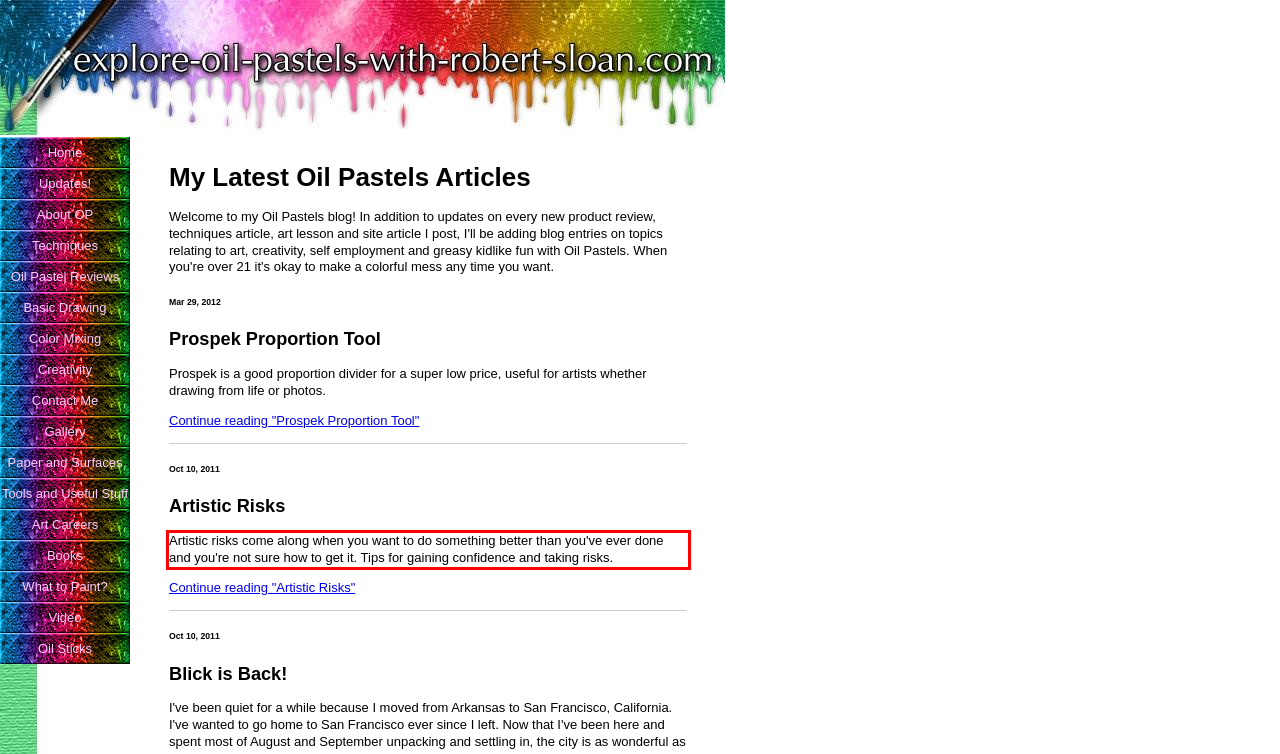Identify and extract the text within the red rectangle in the screenshot of the webpage.

Artistic risks come along when you want to do something better than you've ever done and you're not sure how to get it. Tips for gaining confidence and taking risks.